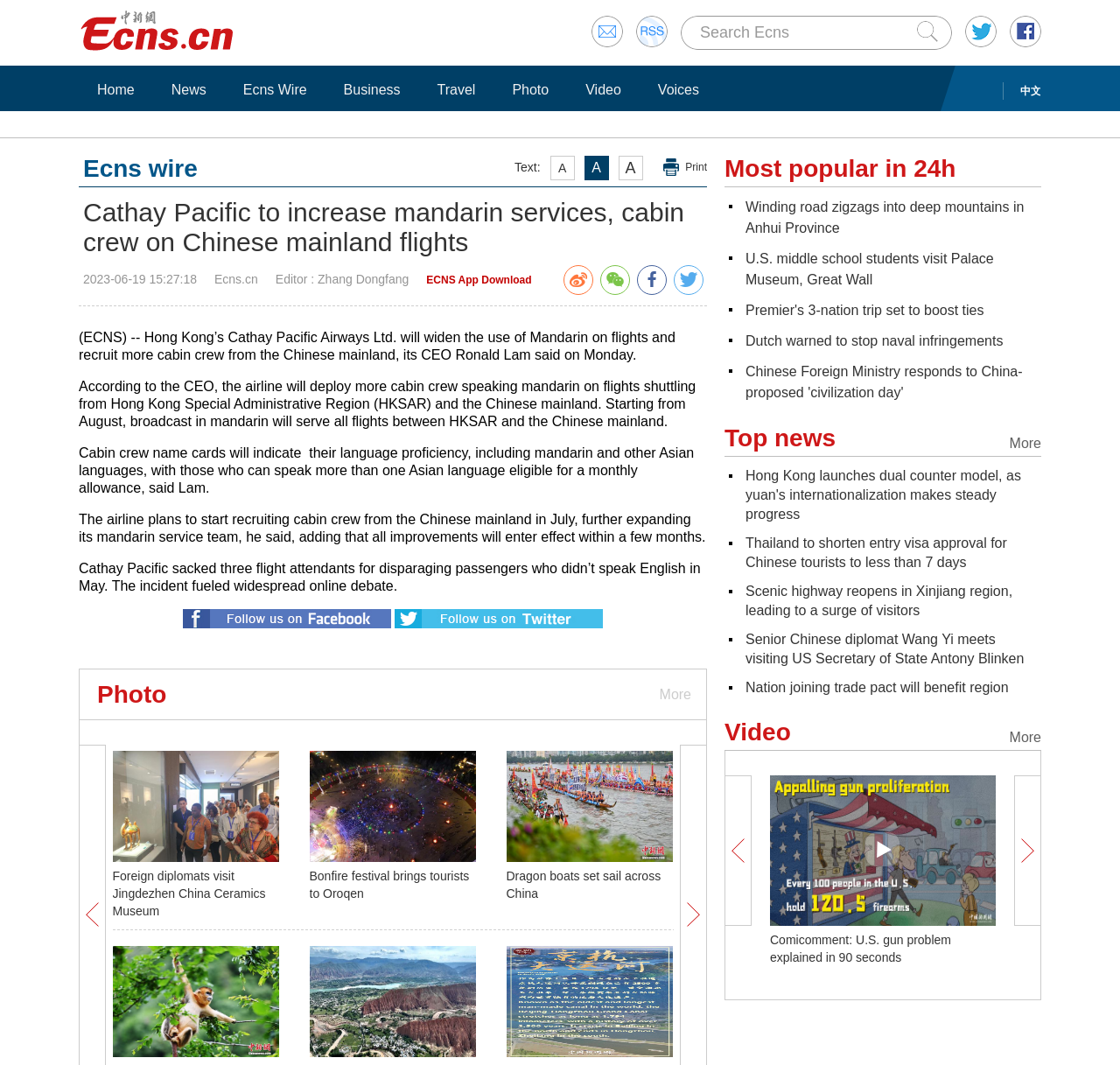Can you determine the bounding box coordinates of the area that needs to be clicked to fulfill the following instruction: "Switch to Chinese"?

[0.895, 0.077, 0.93, 0.094]